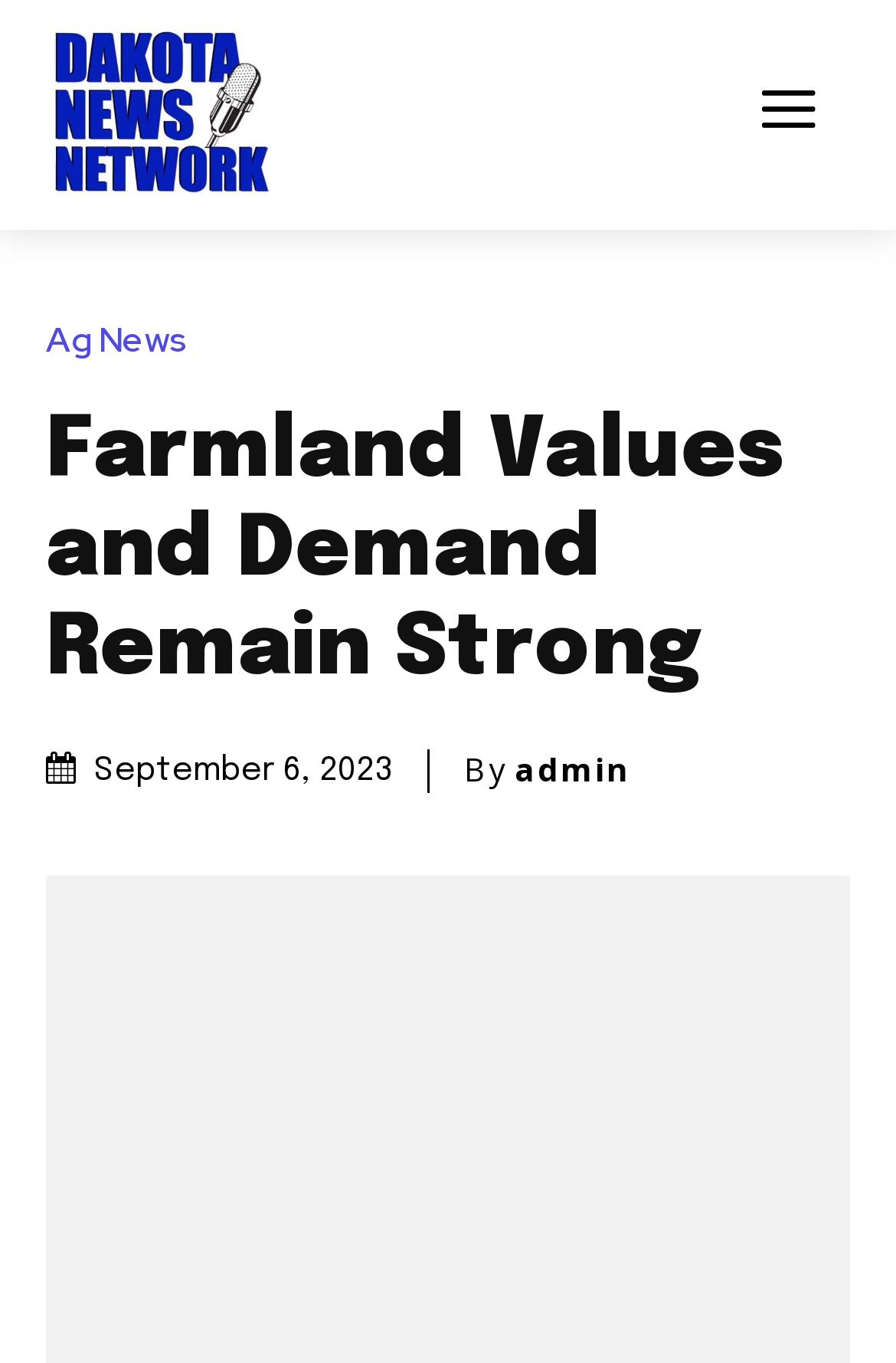Write an extensive caption that covers every aspect of the webpage.

The webpage is about farmland values and demand, with a focus on recent trends and news. At the top left corner, there is a logo, which is also a link. Next to the logo, there is a link labeled "Ag News". Below the logo, the main heading "Farmland Values and Demand Remain Strong" is prominently displayed, taking up most of the width of the page. 

Below the heading, there is a timestamp indicating the article was published on September 6, 2023. To the right of the timestamp, the author's name "admin" is mentioned, which is also a link. The article's content is not explicitly mentioned, but the meta description suggests that it discusses the rise of farmland values despite challenges like rising interest rates and extreme weather.